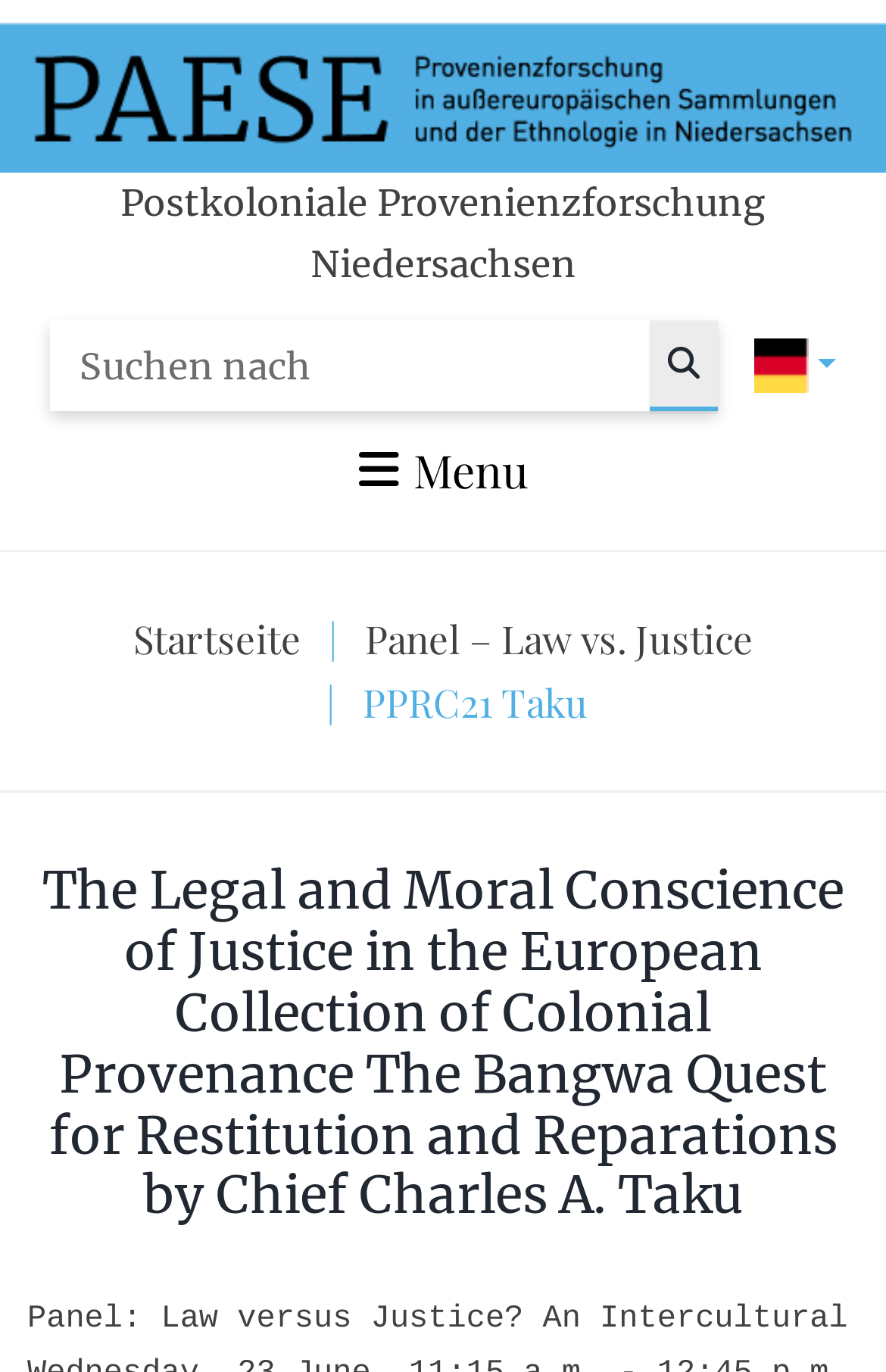What is the name of the author mentioned on the webpage? Based on the image, give a response in one word or a short phrase.

Chief Charles A. Taku